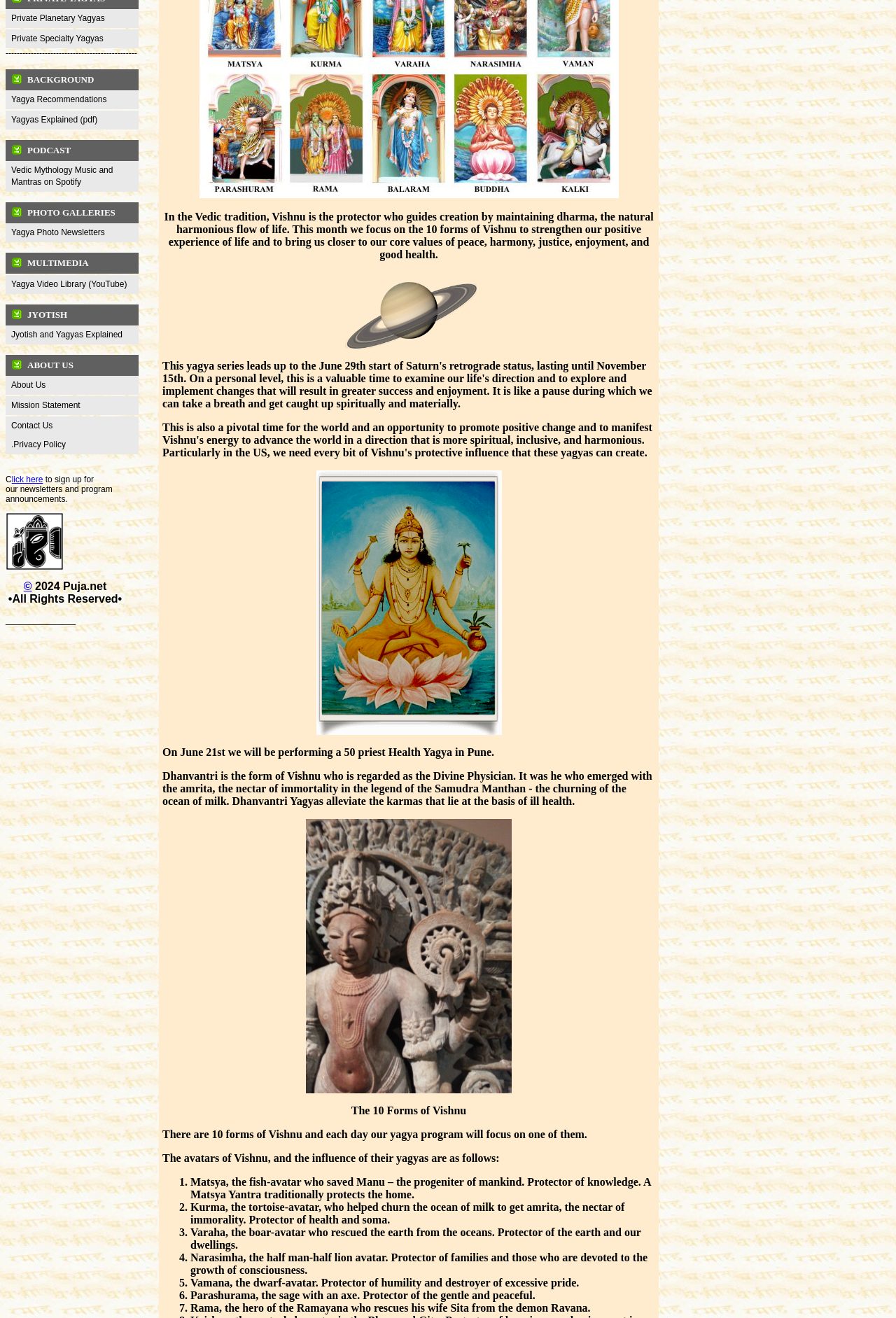Using the element description: "Mission Statement", determine the bounding box coordinates. The coordinates should be in the format [left, top, right, bottom], with values between 0 and 1.

[0.006, 0.301, 0.155, 0.315]